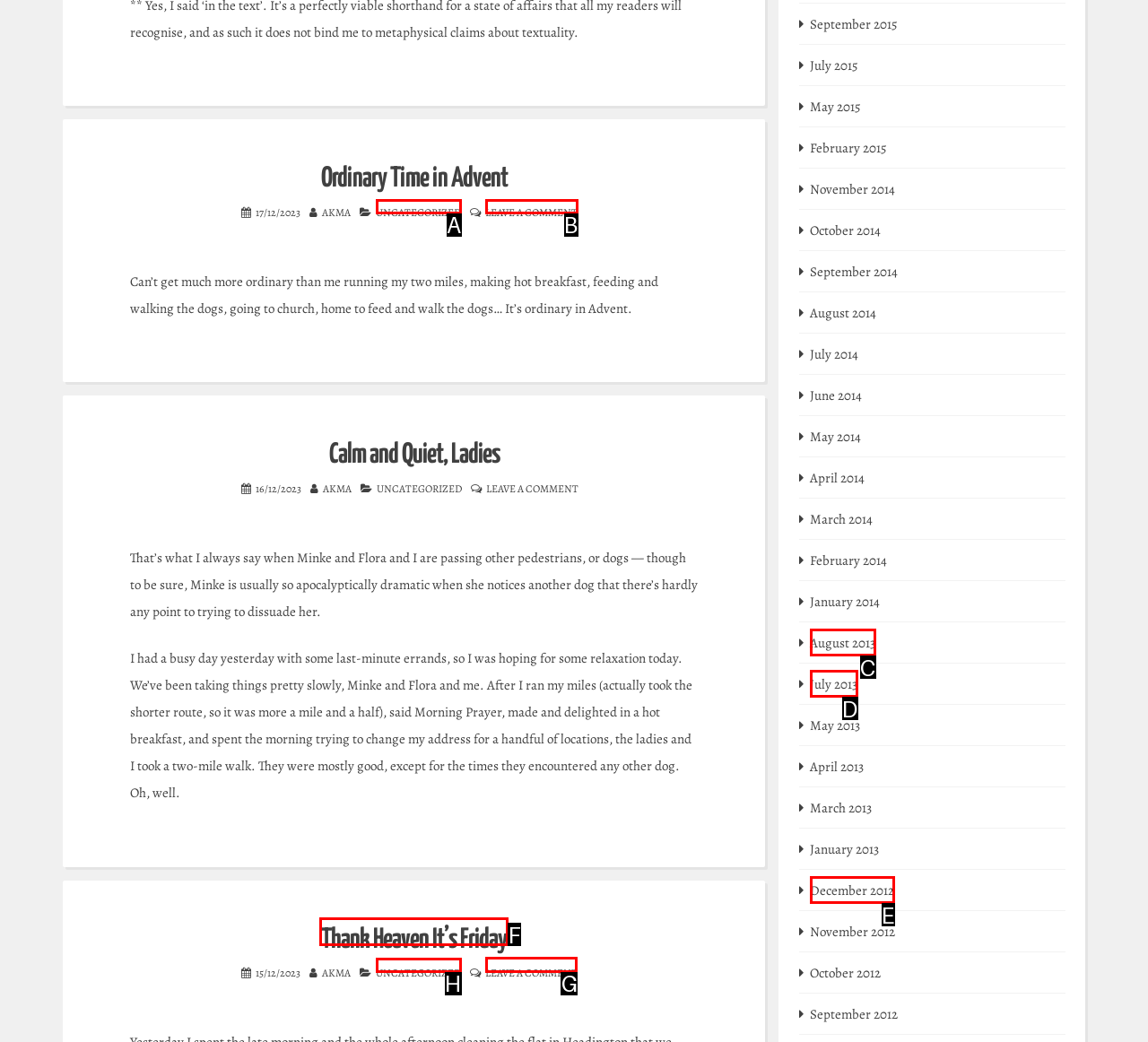Select the correct option from the given choices to perform this task: Leave a comment on the 'Thank Heaven It’s Friday' post. Provide the letter of that option.

G